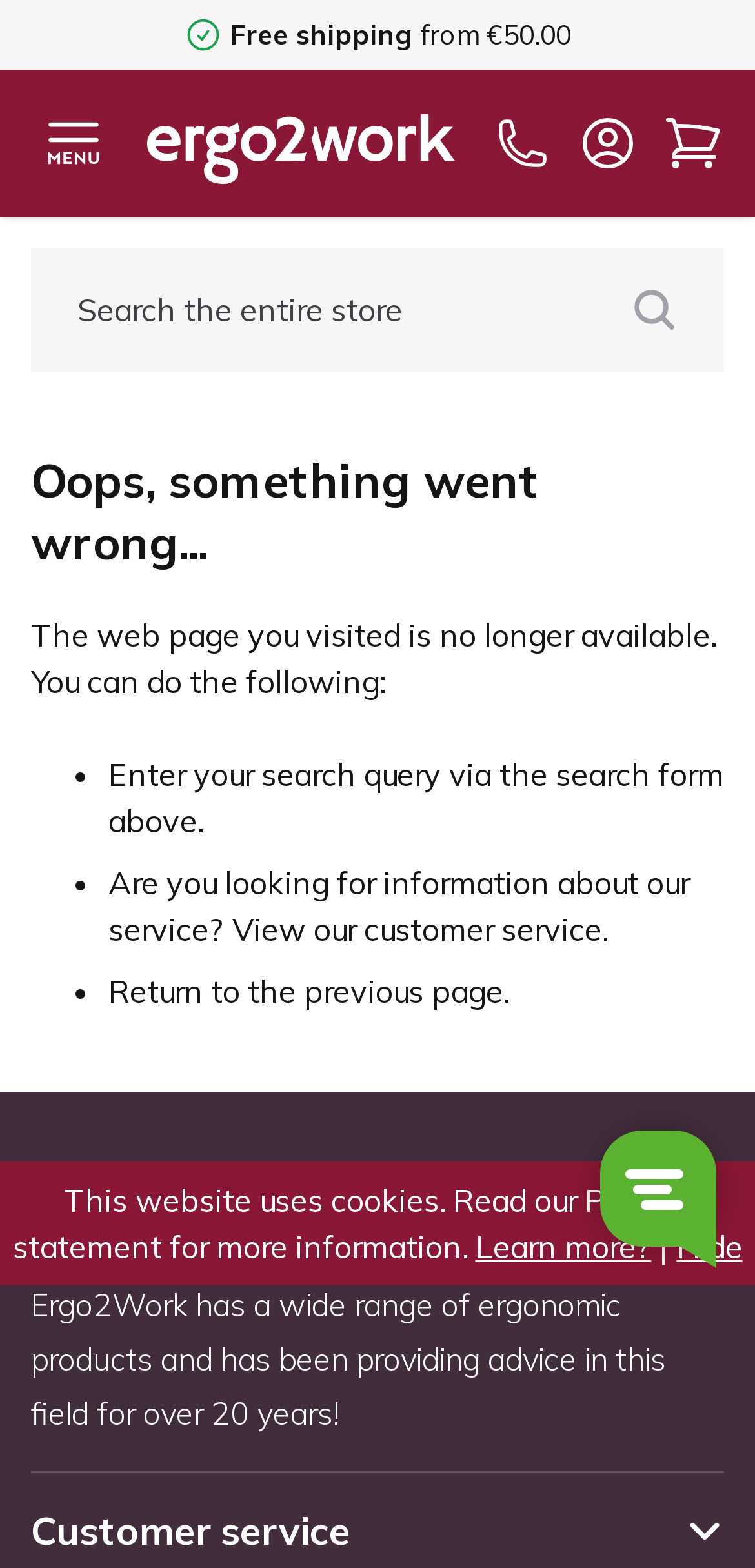Reply to the question with a single word or phrase:
What is the alternative action suggested for the error?

Enter search query